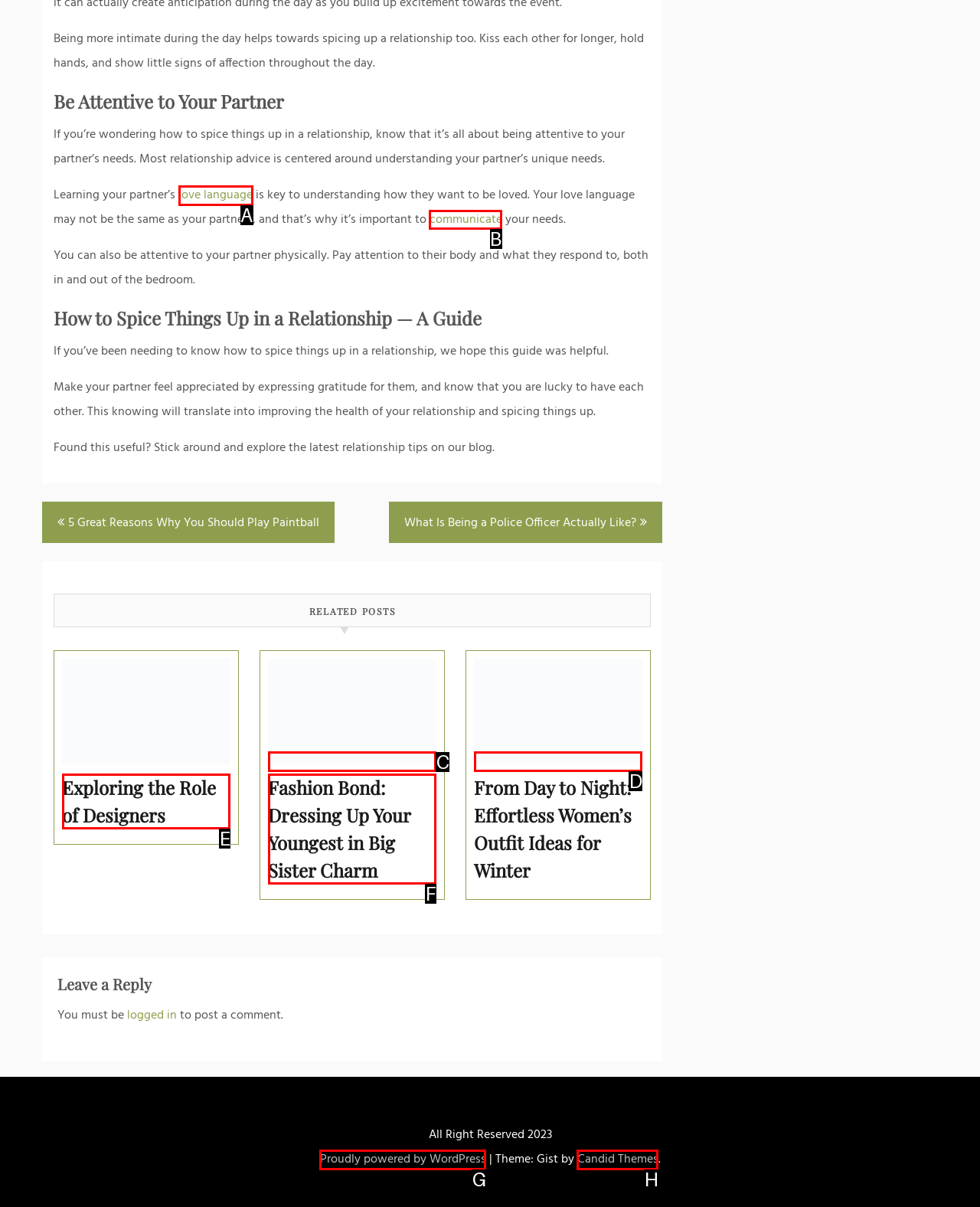Which lettered option should be clicked to achieve the task: Click the 'communicate' link? Choose from the given choices.

B